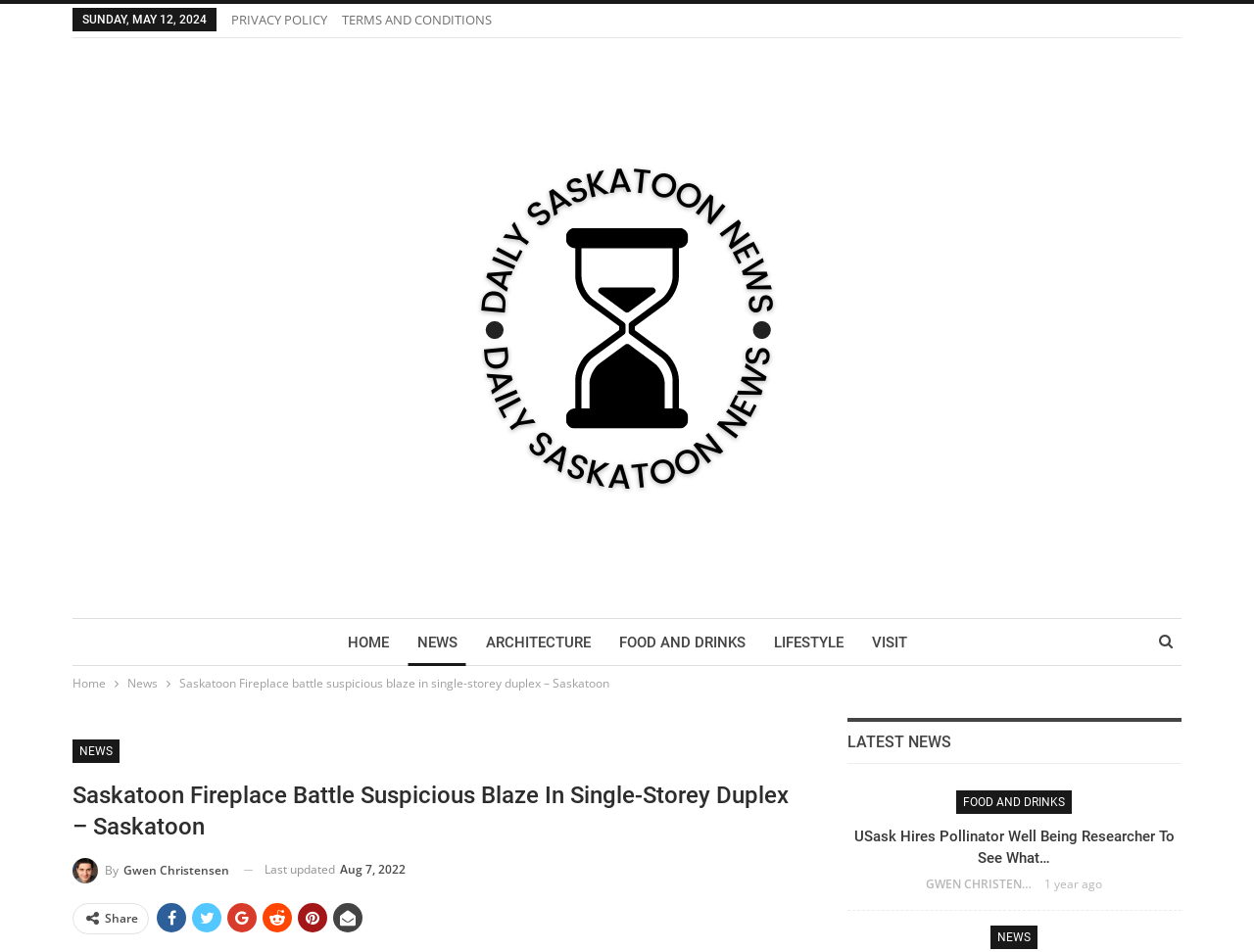Find the bounding box coordinates of the element to click in order to complete the given instruction: "Visit the profile of 'faustinho'."

None